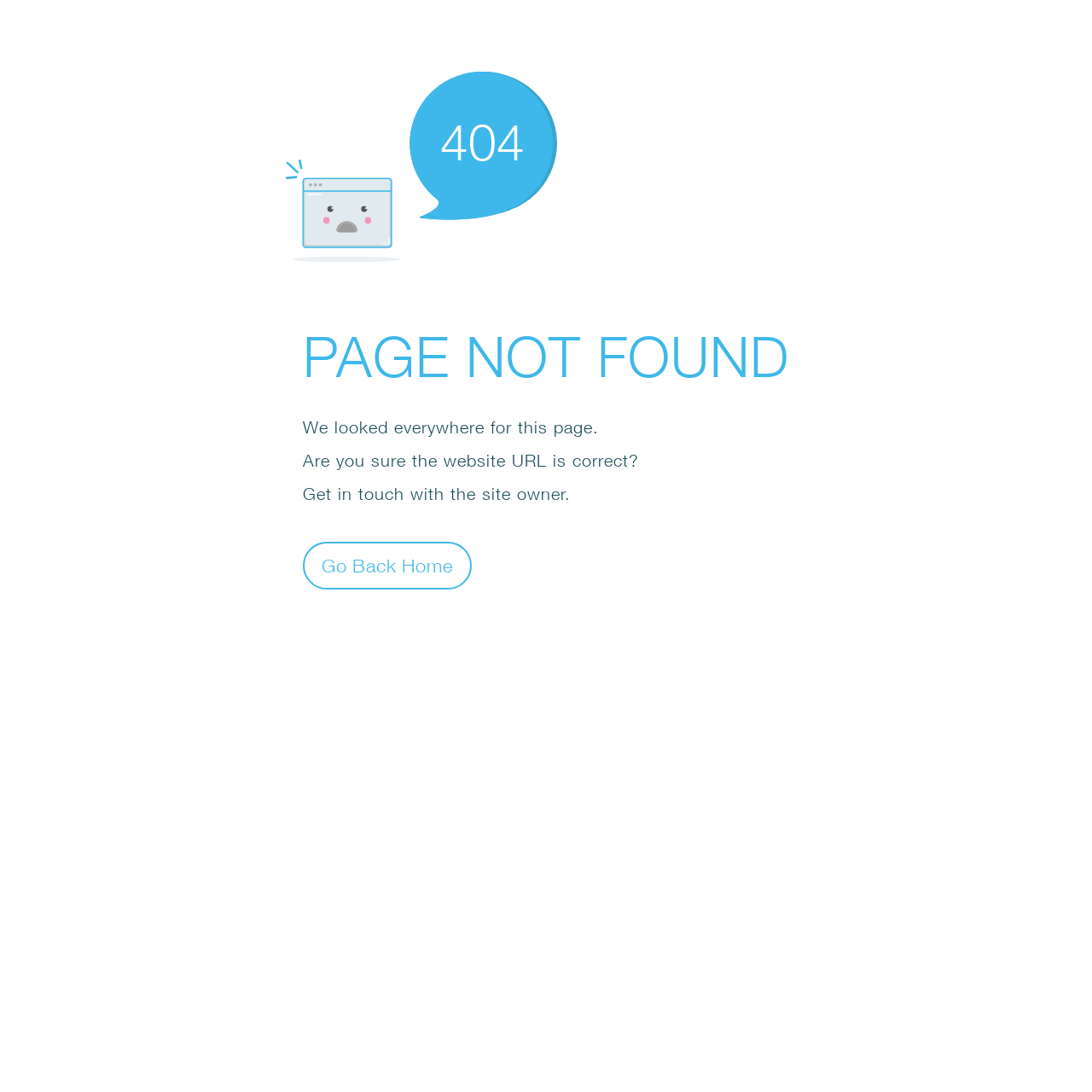Describe all the key features and sections of the webpage thoroughly.

The webpage displays an error message, indicating that the page was not found. At the top, there is a small SVG icon, positioned slightly to the right of the center. Below the icon, a large "404" text is displayed, followed by the main error message "PAGE NOT FOUND" in a prominent font. 

Underneath the main error message, there are three paragraphs of text. The first paragraph reads "We looked everywhere for this page." The second paragraph asks "Are you sure the website URL is correct?" and the third paragraph suggests "Get in touch with the site owner." 

At the bottom, there is a "Go Back Home" button, positioned slightly to the right of the center, aligned with the text paragraphs above.